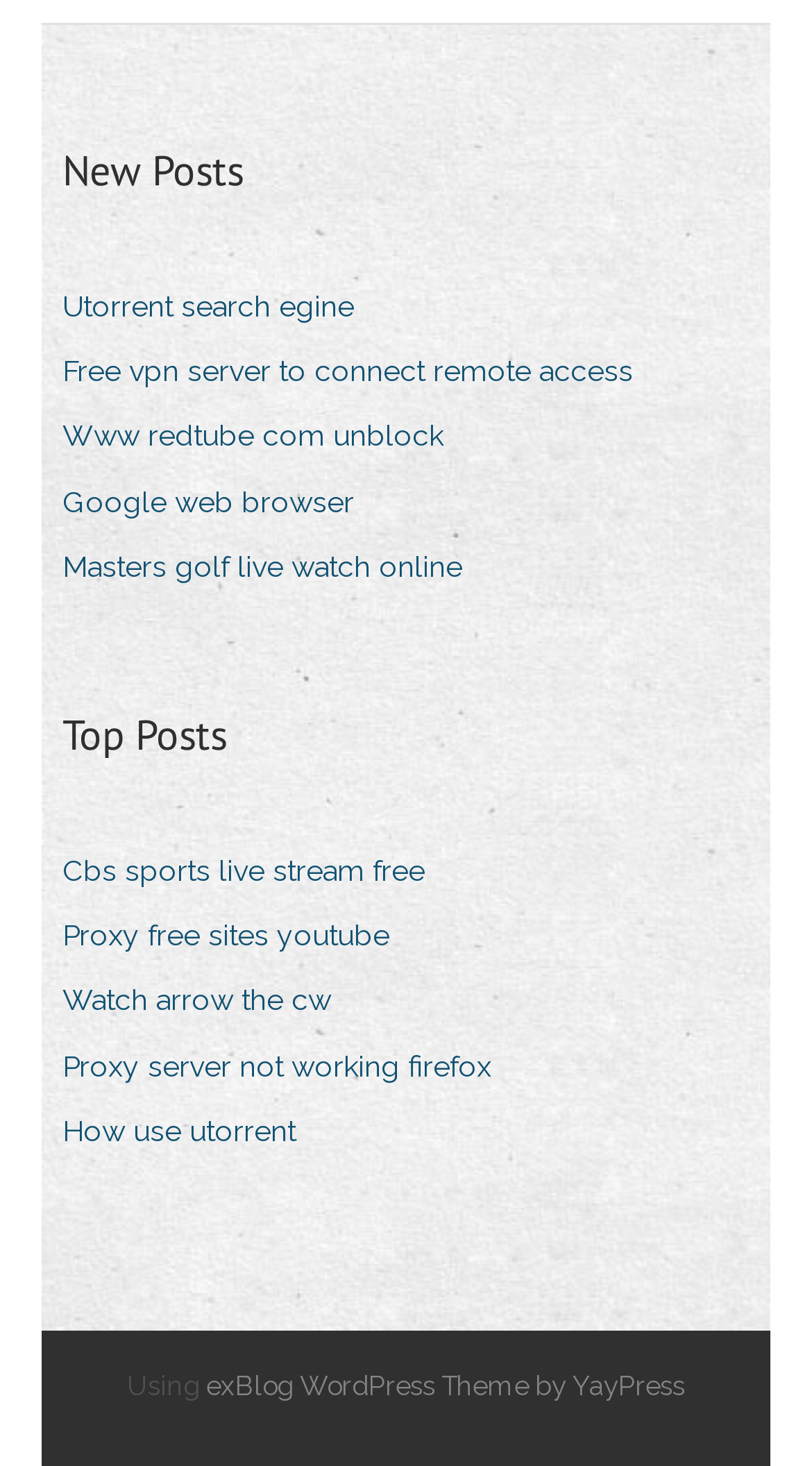Respond with a single word or phrase:
What is the purpose of the links on the webpage?

To provide resources